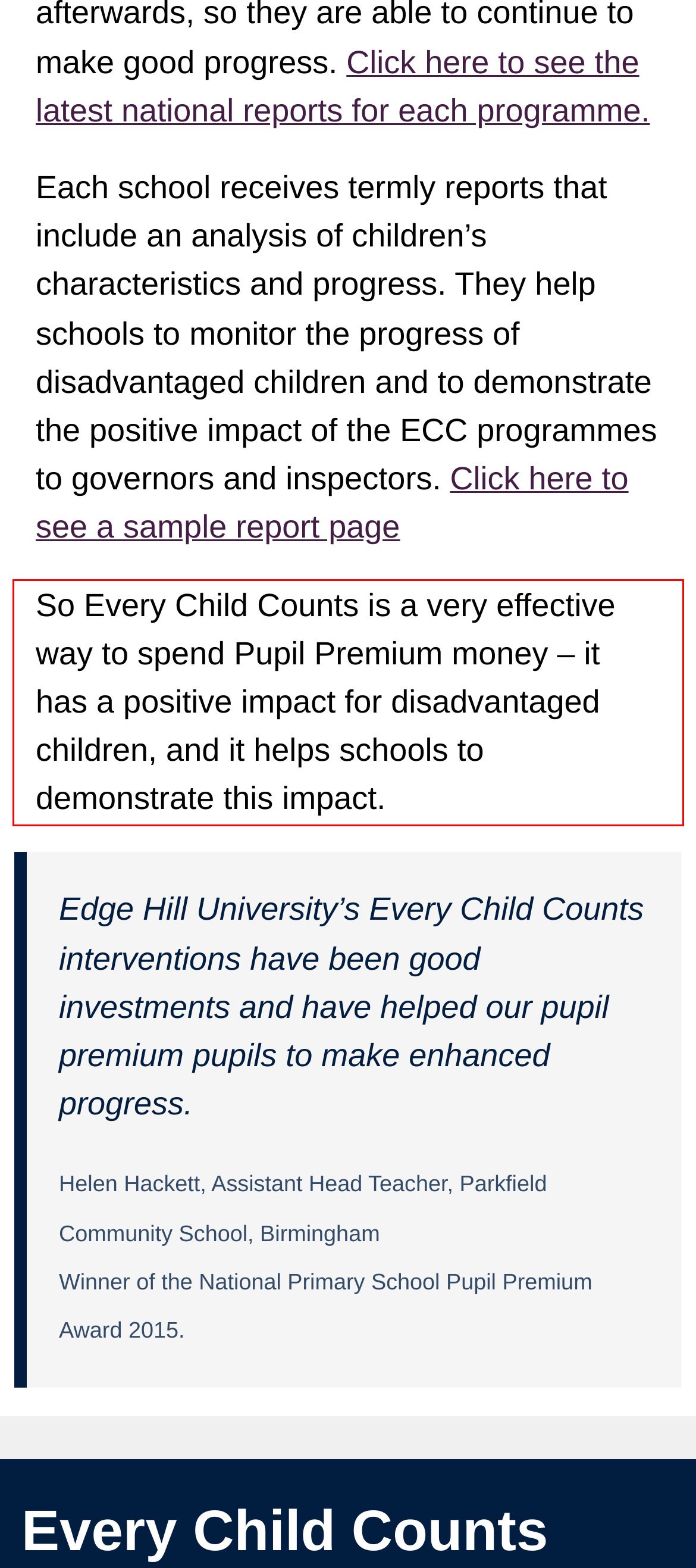Look at the screenshot of the webpage, locate the red rectangle bounding box, and generate the text content that it contains.

So Every Child Counts is a very effective way to spend Pupil Premium money – it has a positive impact for disadvantaged children, and it helps schools to demonstrate this impact.